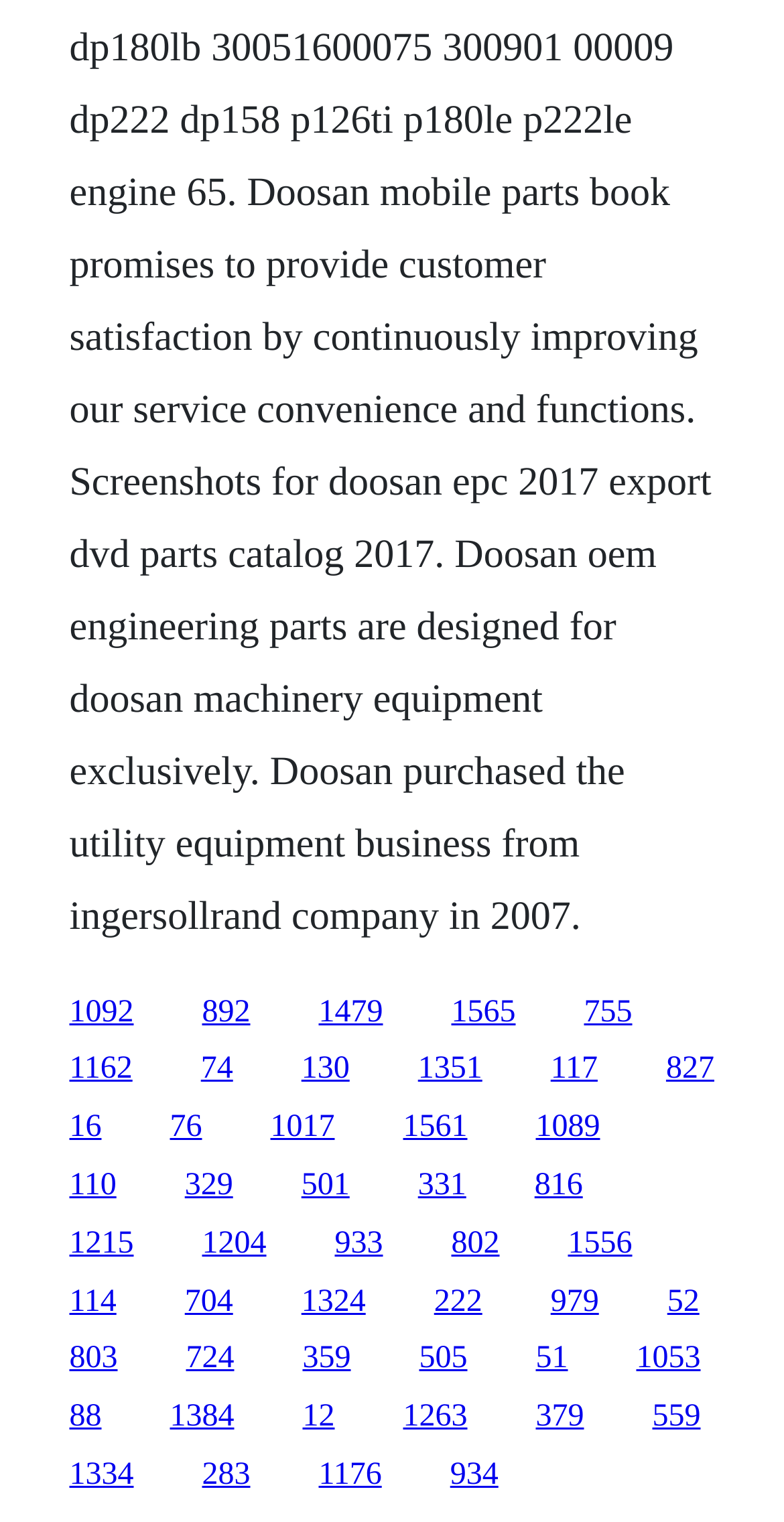Please respond to the question using a single word or phrase:
Are there any links with similar y1 and y2 coordinates?

Yes